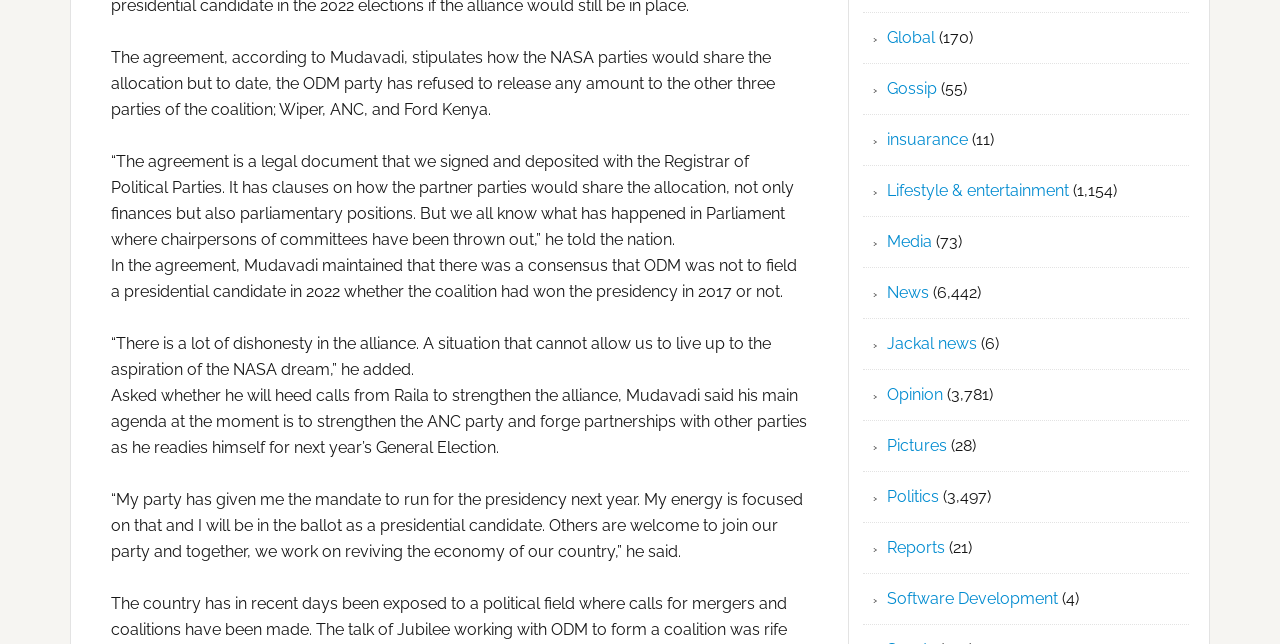What is the purpose of the links at the top of the page?
Answer with a single word or short phrase according to what you see in the image.

Navigation